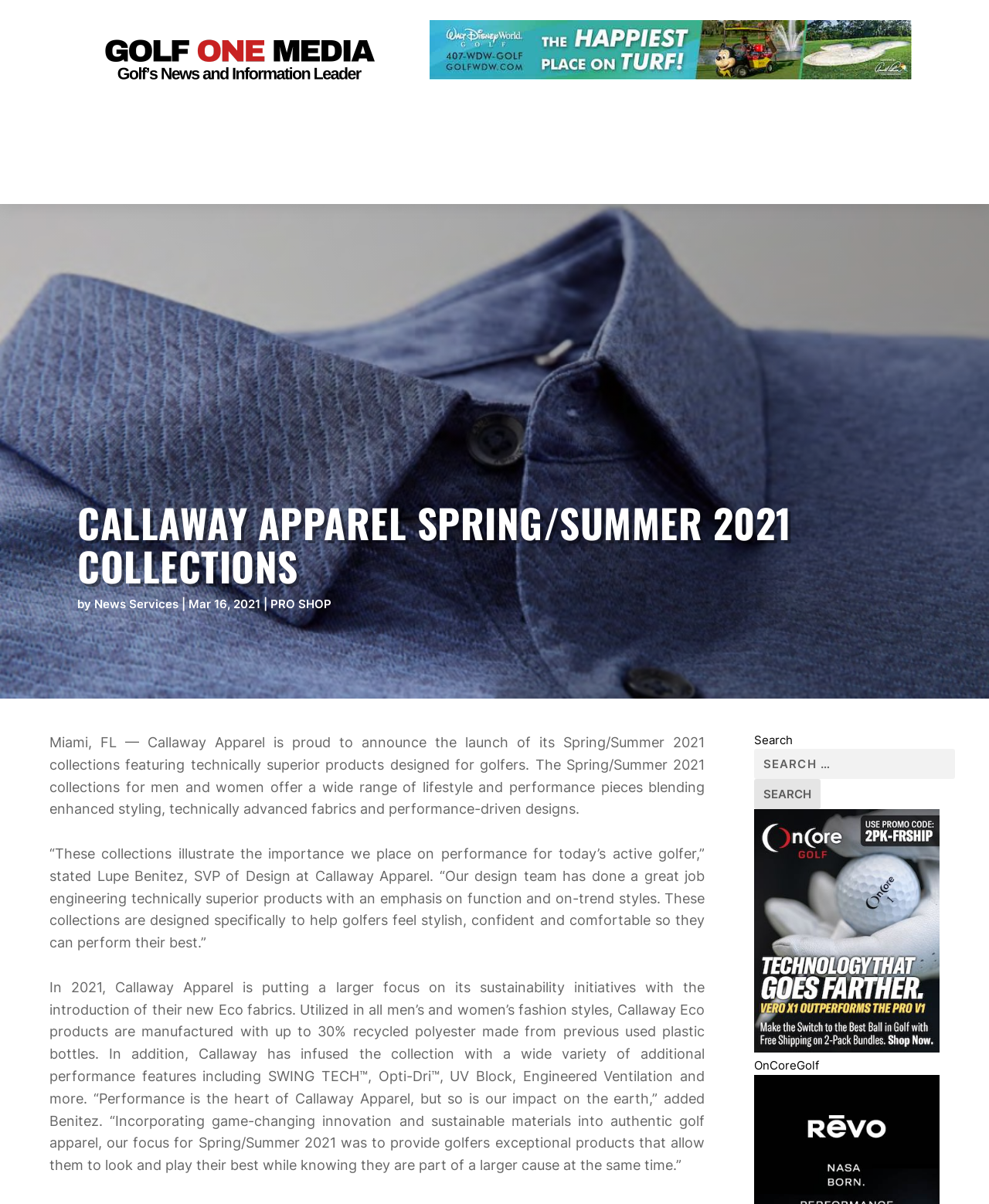Provide the bounding box coordinates of the UI element that matches the description: "parent_node: SEARCH name="s" placeholder="Search …"".

[0.762, 0.622, 0.965, 0.647]